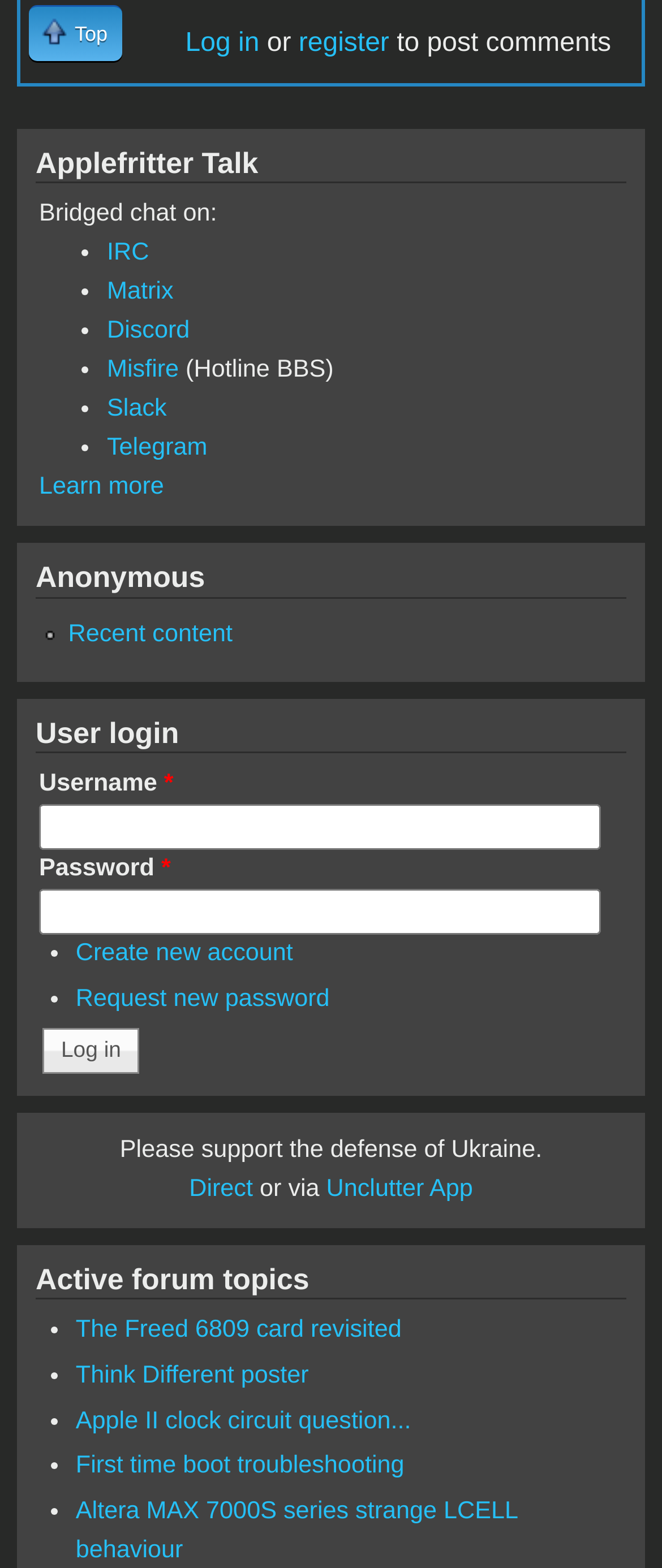Identify the bounding box coordinates of the clickable region necessary to fulfill the following instruction: "Learn more about Bridged chat". The bounding box coordinates should be four float numbers between 0 and 1, i.e., [left, top, right, bottom].

[0.059, 0.302, 0.248, 0.32]